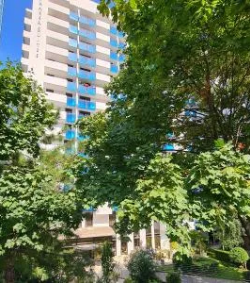Depict the image with a detailed narrative.

The image showcases the Fraser Suites Paris La Défense, a modern 5-star hotel characterized by its sleek design and prominent location. The building's facade features a mix of contemporary architecture with large windows that reflect the surrounding greenery. In the foreground, lush trees frame the view, enhancing the serene atmosphere of the hotel's environment. The sunlight casts a warm glow, highlighting the structural elements of the building and the vibrant greenery, making it an inviting destination for travelers seeking a luxurious stay in Courbevoie, near Paris. The hotel is noted for its excellent reviews, boasting a 5-star rating and proximity to key attractions.